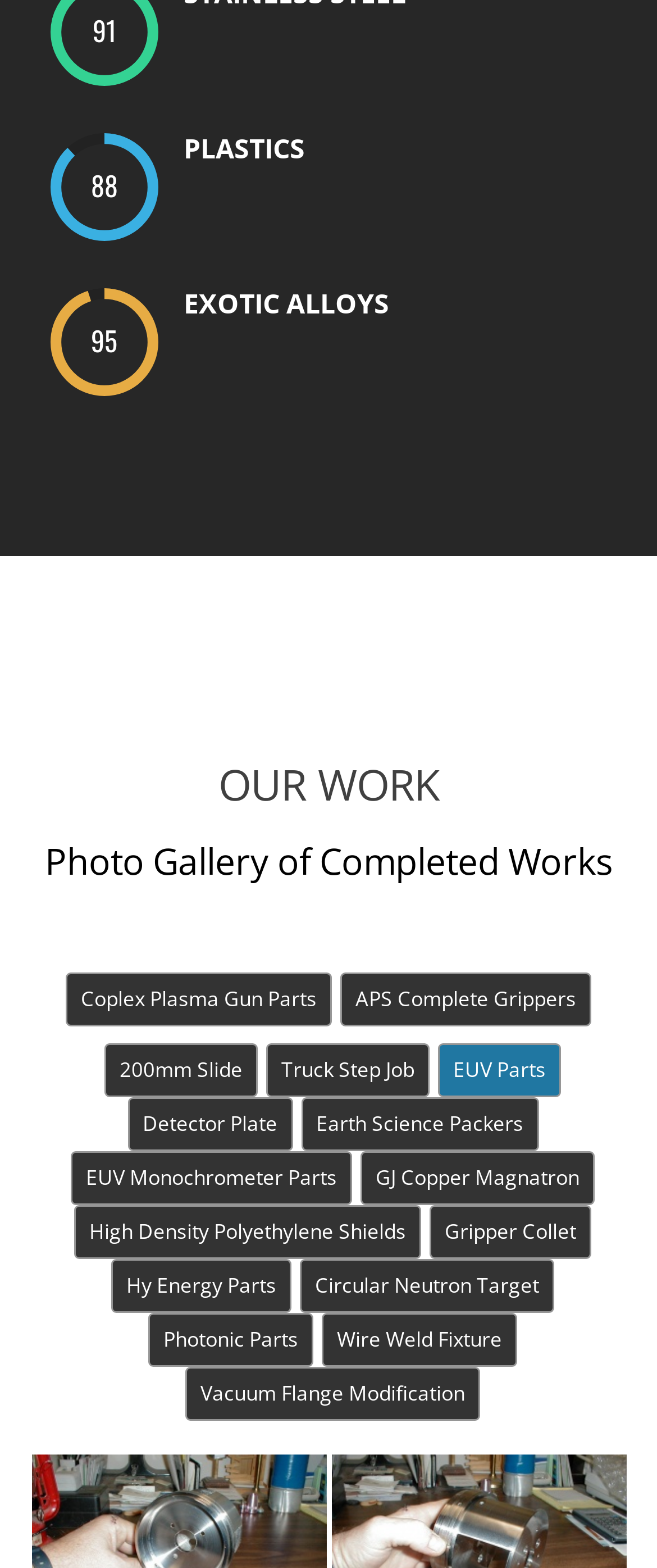Please answer the following question using a single word or phrase: 
How many links are on the webpage?

15